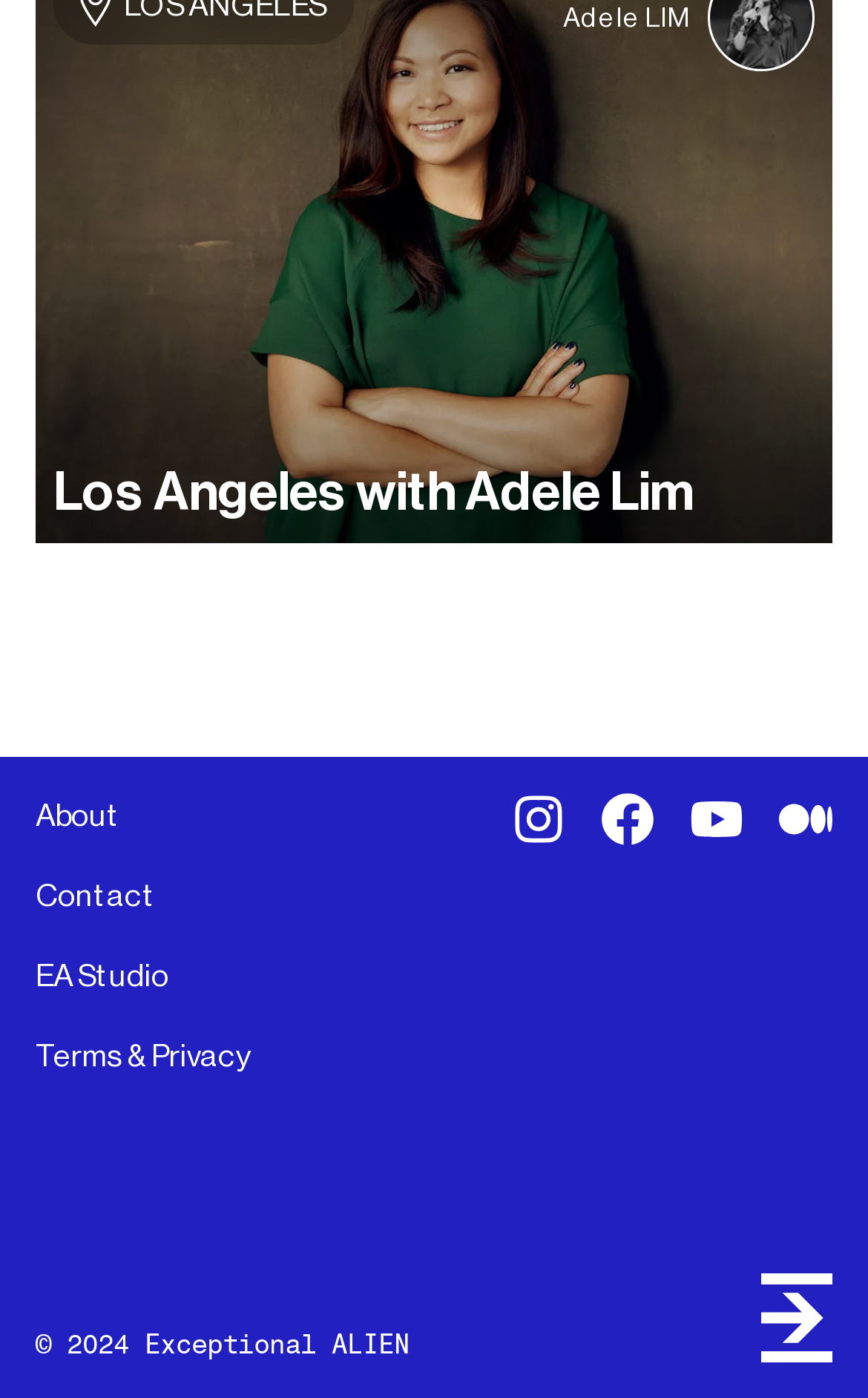What is the company name?
Please look at the screenshot and answer in one word or a short phrase.

Exceptional ALIEN